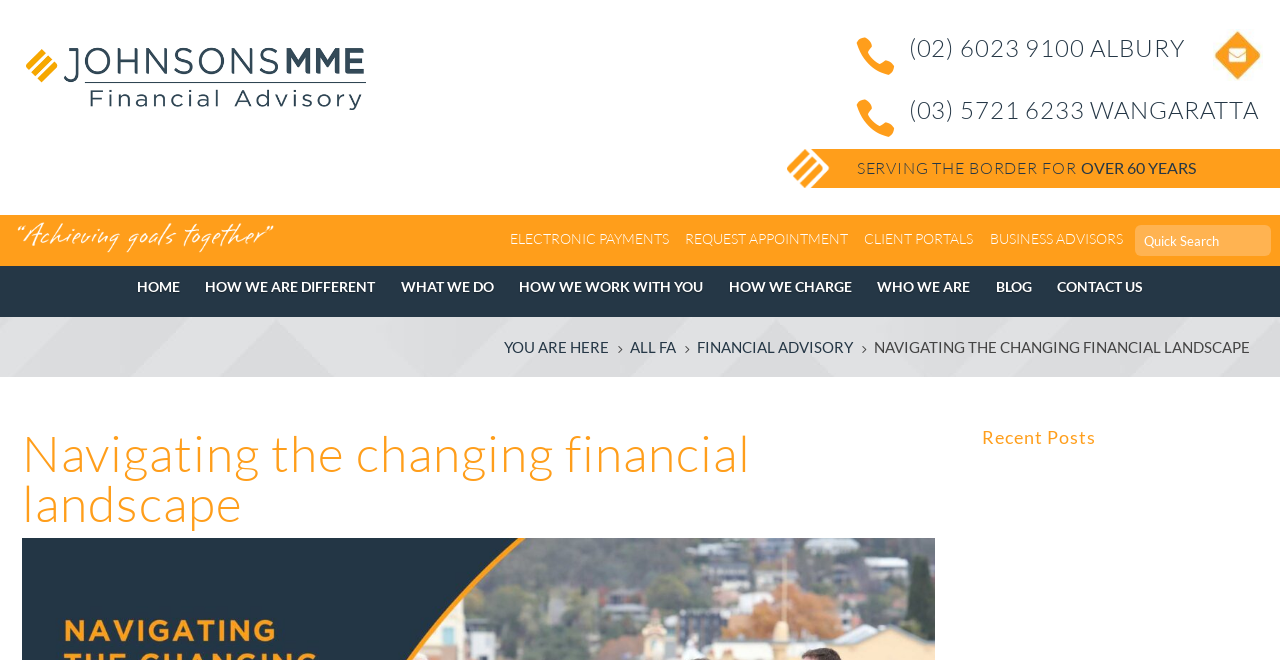Find the bounding box coordinates of the element you need to click on to perform this action: 'Follow PlayStation Country on Twitter'. The coordinates should be represented by four float values between 0 and 1, in the format [left, top, right, bottom].

None